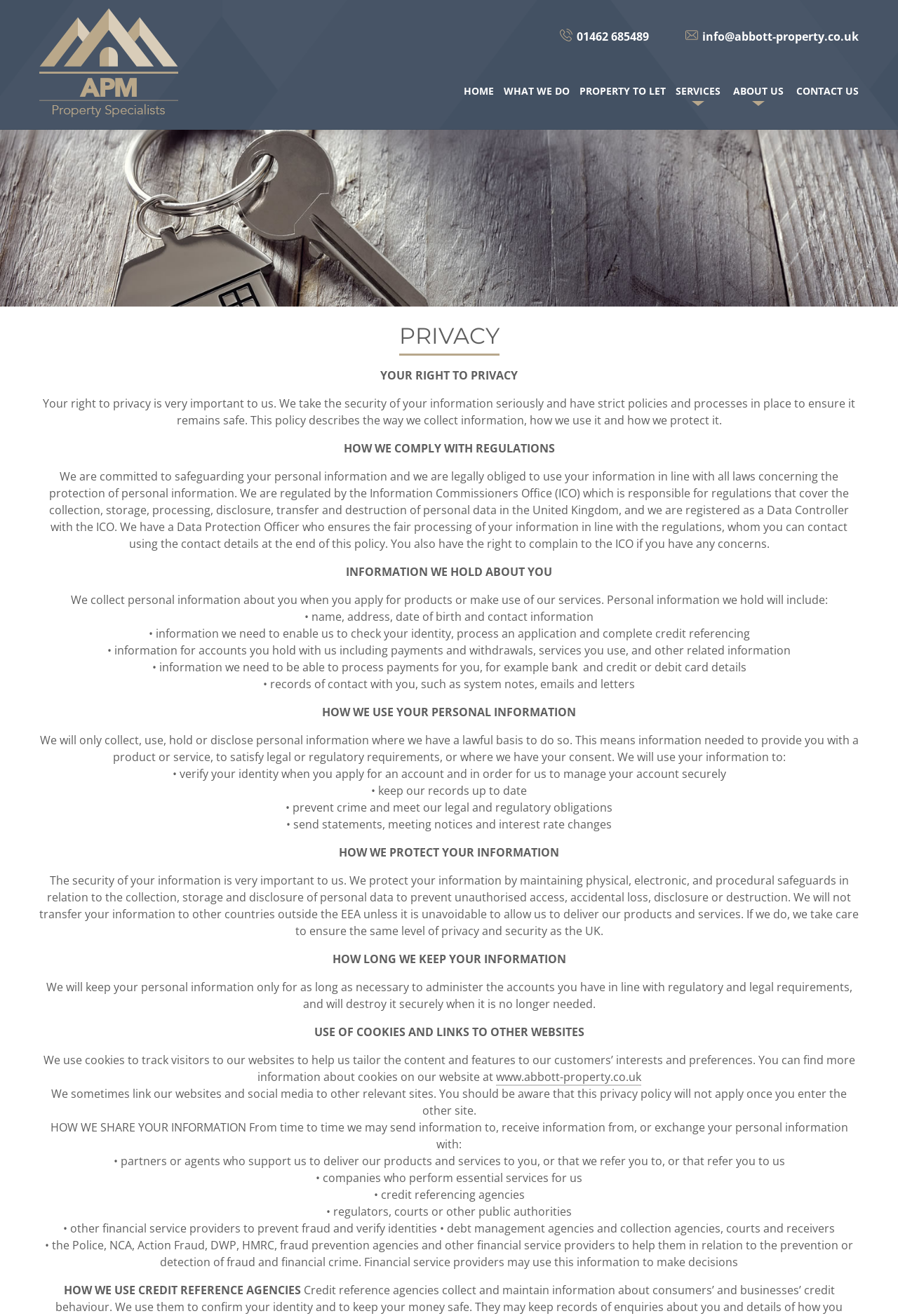Find the bounding box coordinates of the area to click in order to follow the instruction: "Go to the Home page".

None